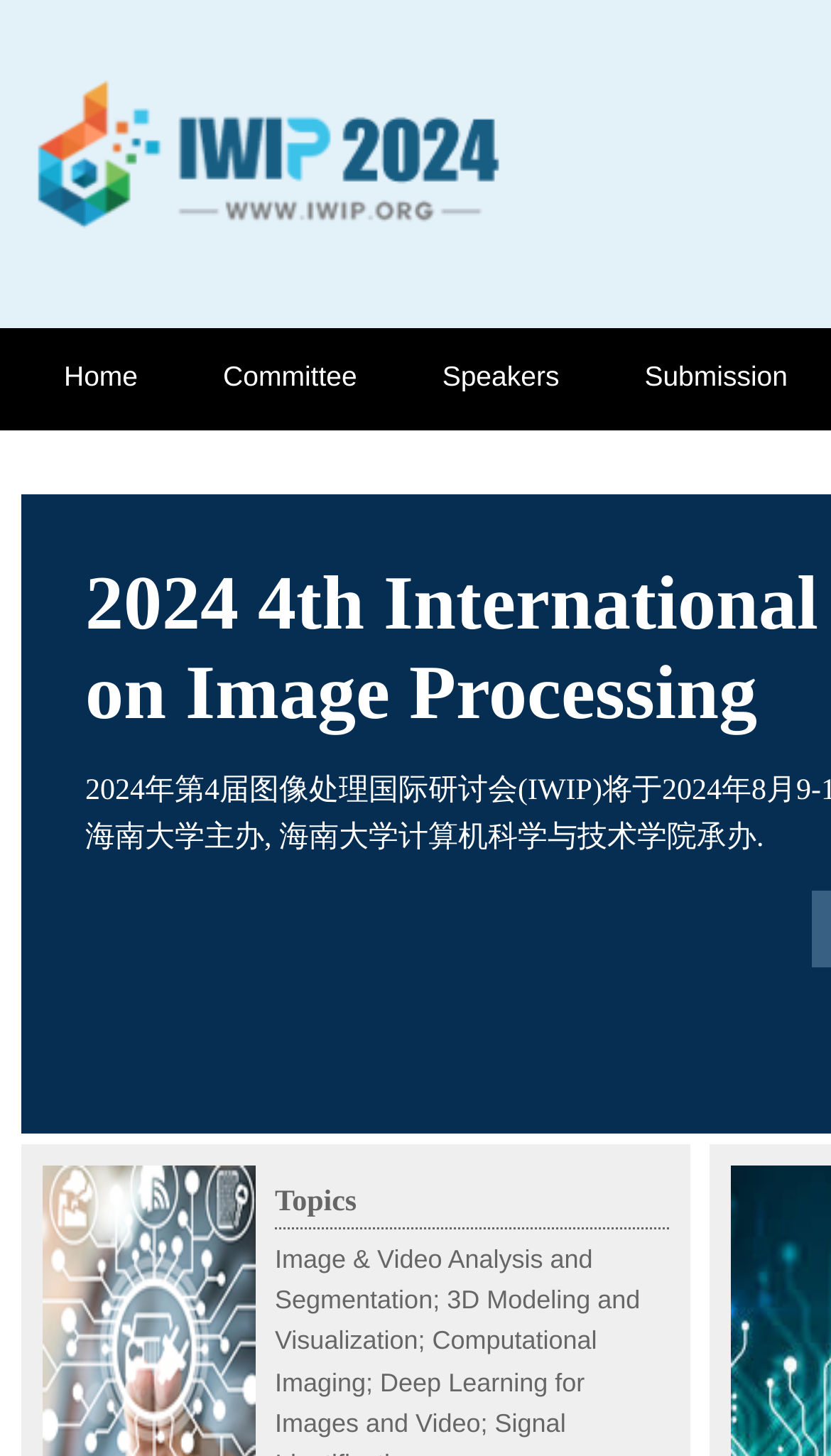Use a single word or phrase to answer the question: 
What is the topic section title?

Topics